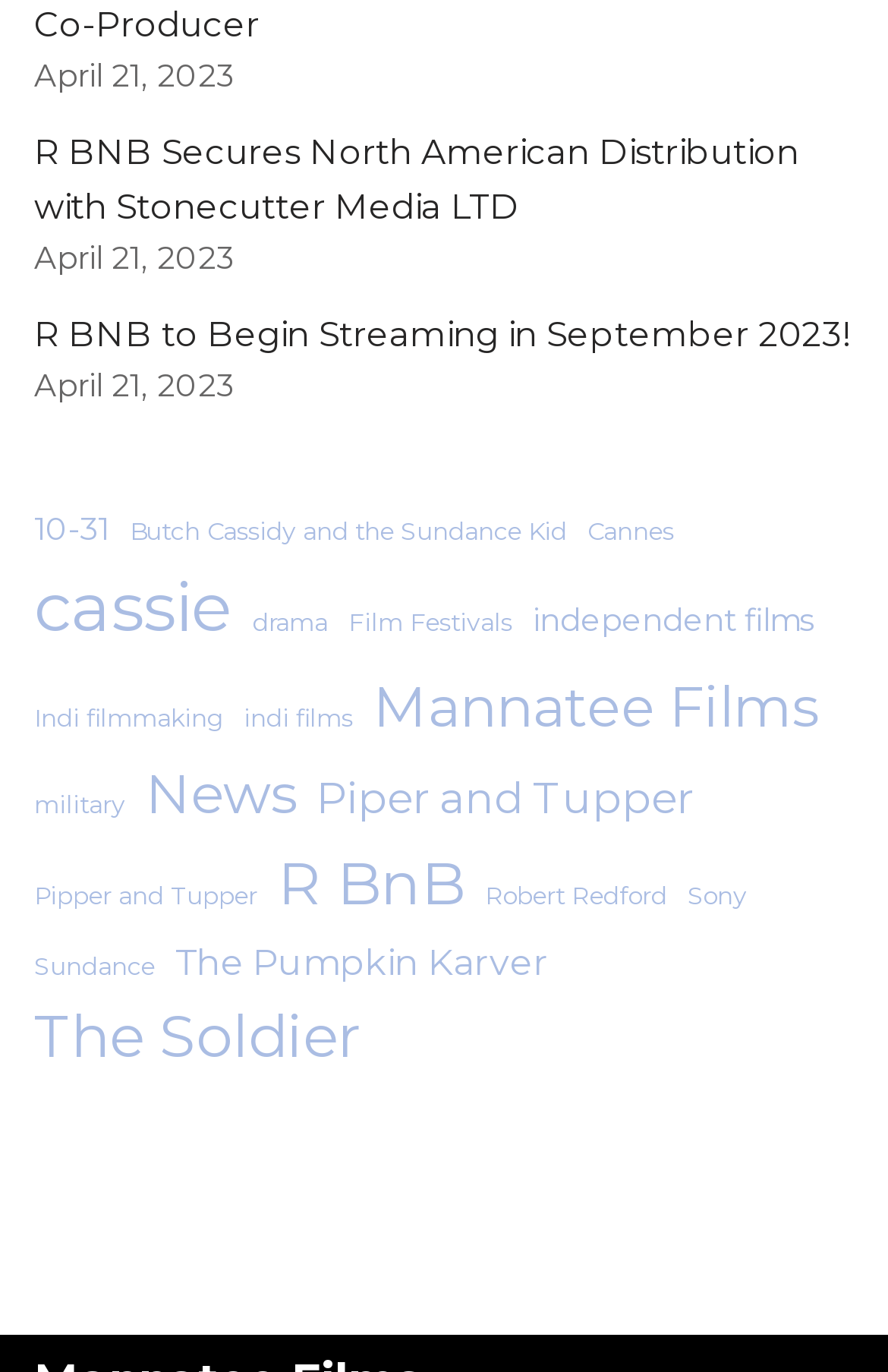Bounding box coordinates are given in the format (top-left x, top-left y, bottom-right x, bottom-right y). All values should be floating point numbers between 0 and 1. Provide the bounding box coordinate for the UI element described as: News

[0.164, 0.548, 0.333, 0.612]